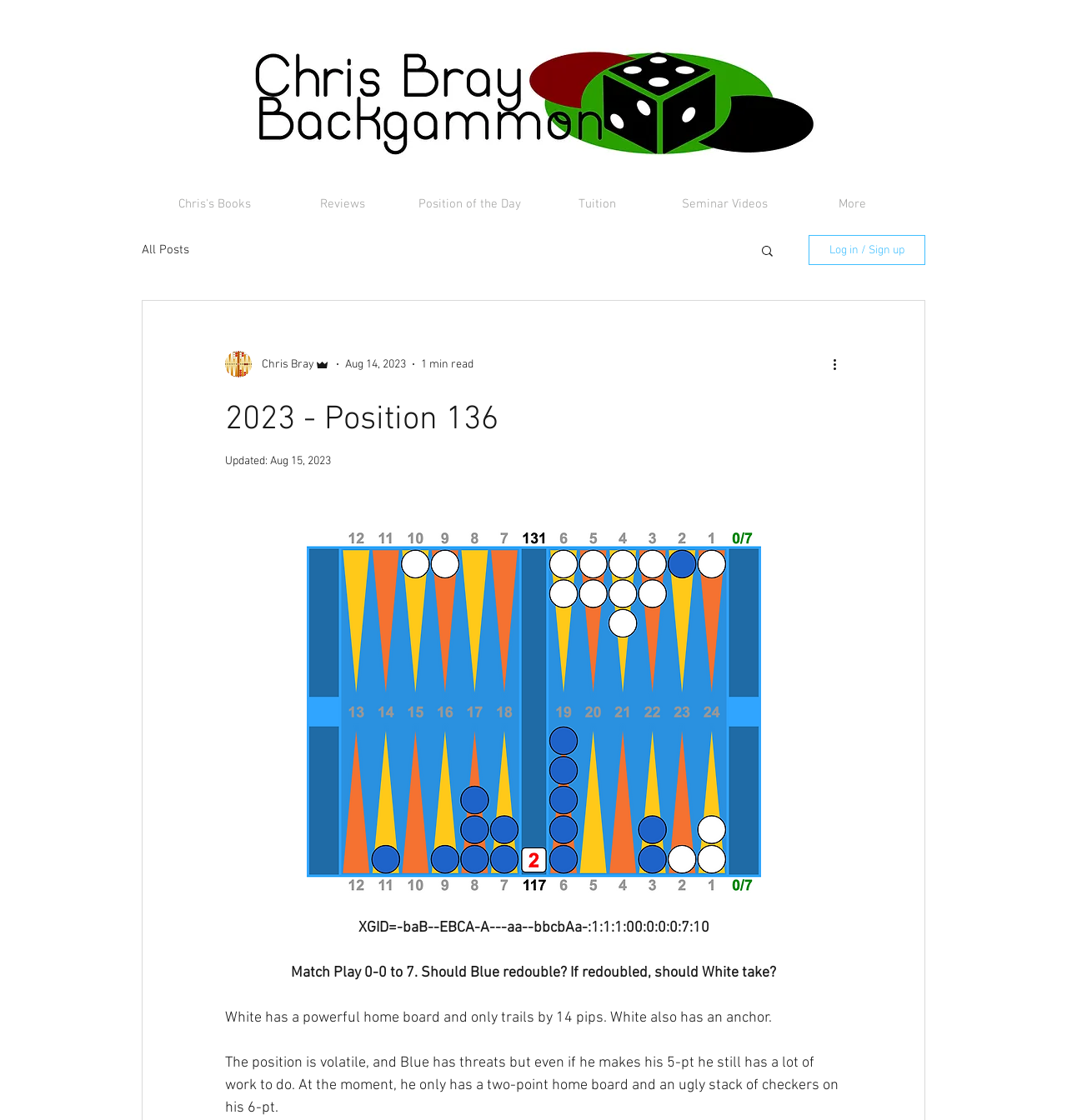Pinpoint the bounding box coordinates of the clickable area needed to execute the instruction: "View more actions". The coordinates should be specified as four float numbers between 0 and 1, i.e., [left, top, right, bottom].

[0.778, 0.316, 0.797, 0.334]